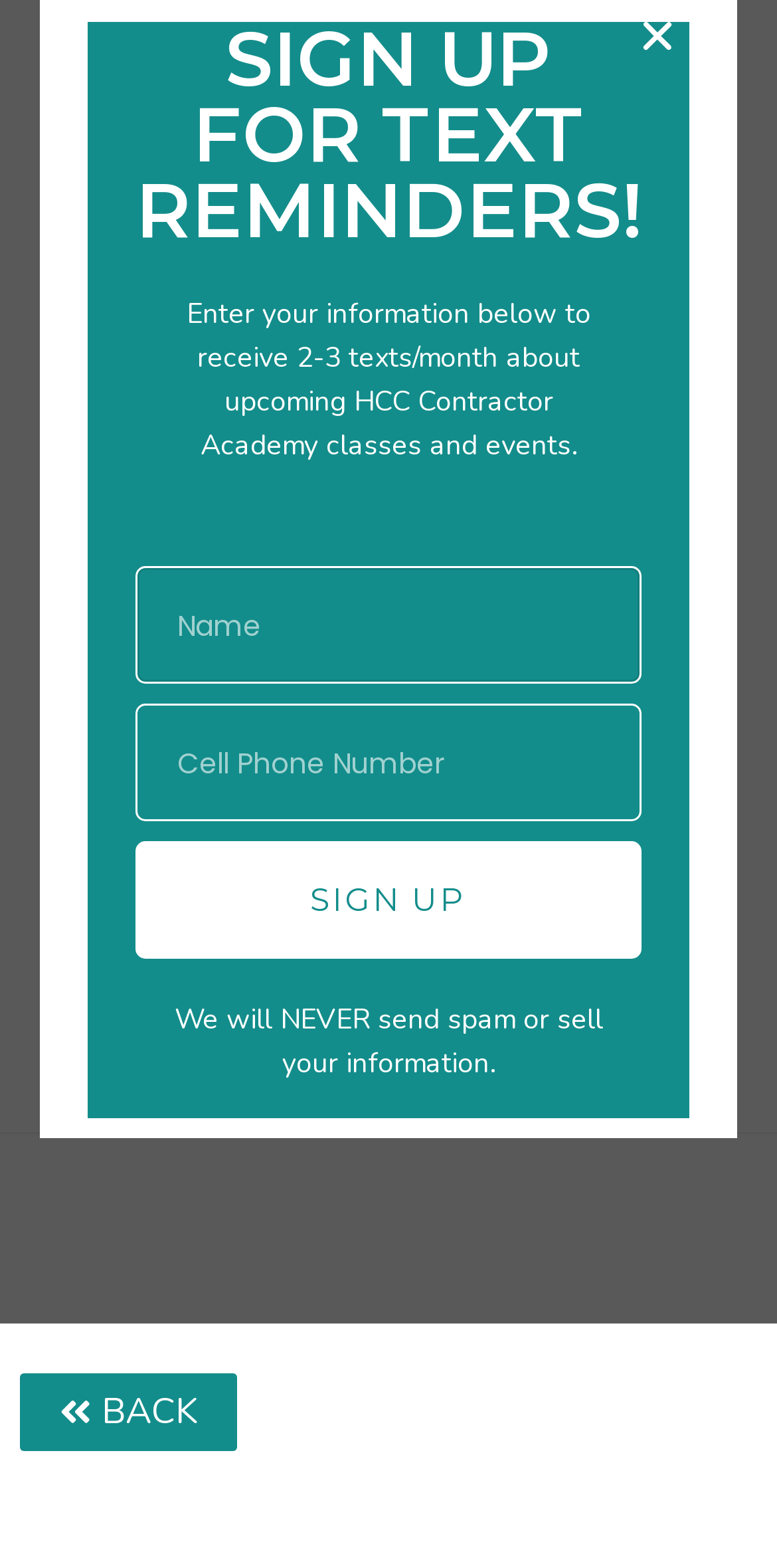Write an extensive caption that covers every aspect of the webpage.

The webpage is about Hunter Sydnor, Treasurer of the HCC Contractor Academy. At the top left, there is a link and an image with the text "HCC | Contractor Academy". Below this, there are four links in a row, including "DONATE TODAY", "JOIN EMAIL LIST", "SIGN UP FOR TEXTS", and "GO TO CART". 

On the right side, there is a button labeled "Menu Toggle". At the bottom left, there is a link labeled "BACK". 

The main content of the webpage is about signing up for text reminders. There is a heading that reads "SIGN UP FOR TEXT REMINDERS!" near the top. Below this, there is a paragraph of text explaining that by signing up, users will receive 2-3 texts per month about upcoming HCC Contractor Academy classes and events. 

Underneath this text, there is a form with two required text boxes, one for "Name" and one for "Cell Phone Number". There is a button labeled "SIGN UP" below the form. Finally, there is a statement that assures users that their information will never be sent as spam or sold.